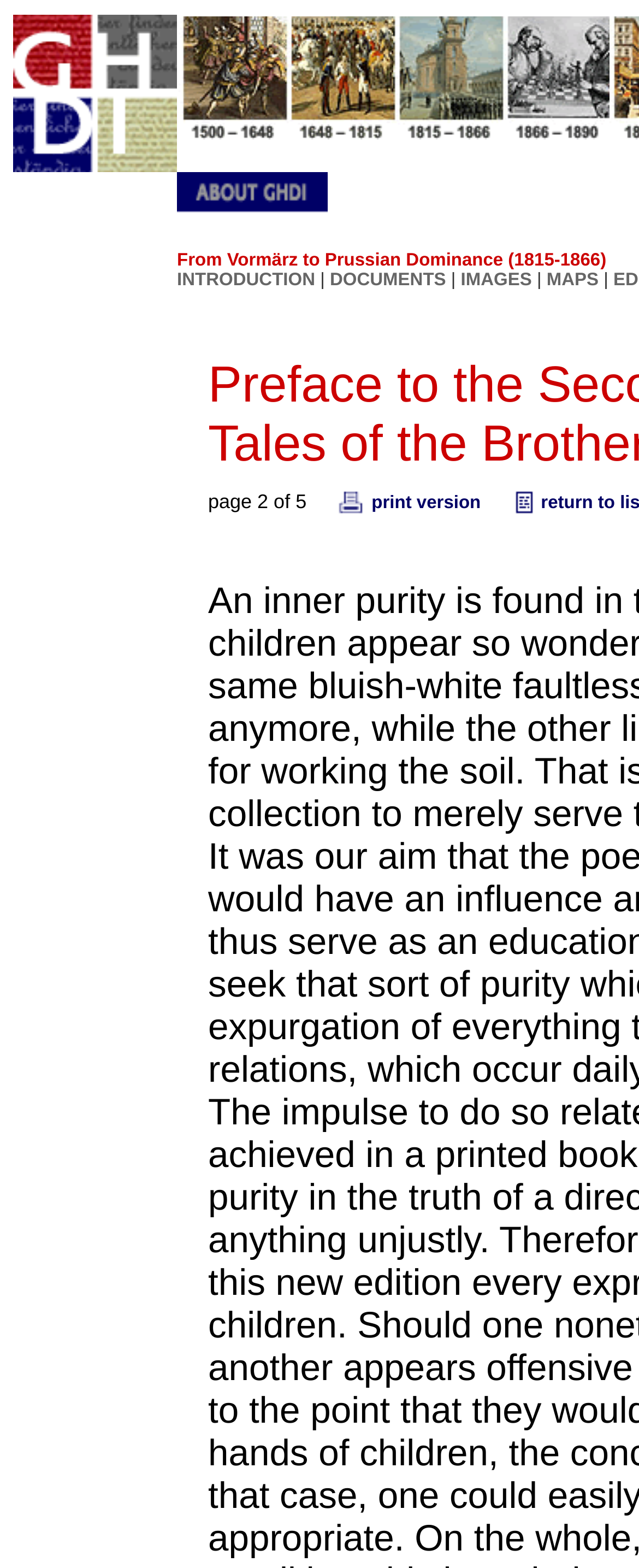What is the text of the link below the top navigation bar?
Using the image as a reference, give an elaborate response to the question.

The link below the top navigation bar is located within a LayoutTableCell element with ID 260. The text of this link is 'print version', which is a link to a printable version of the webpage.